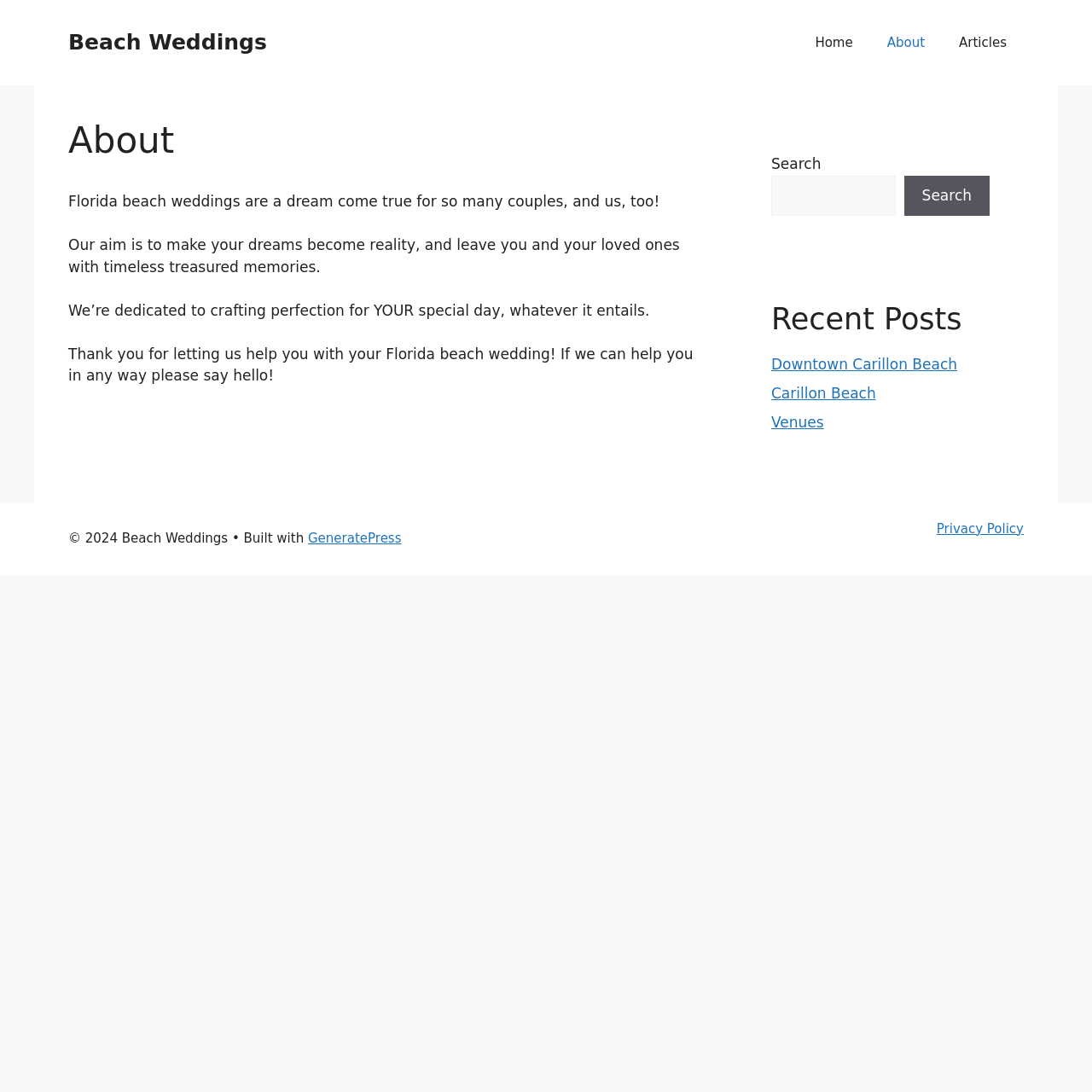Determine the bounding box coordinates for the area that should be clicked to carry out the following instruction: "Go to the home page".

[0.731, 0.016, 0.797, 0.062]